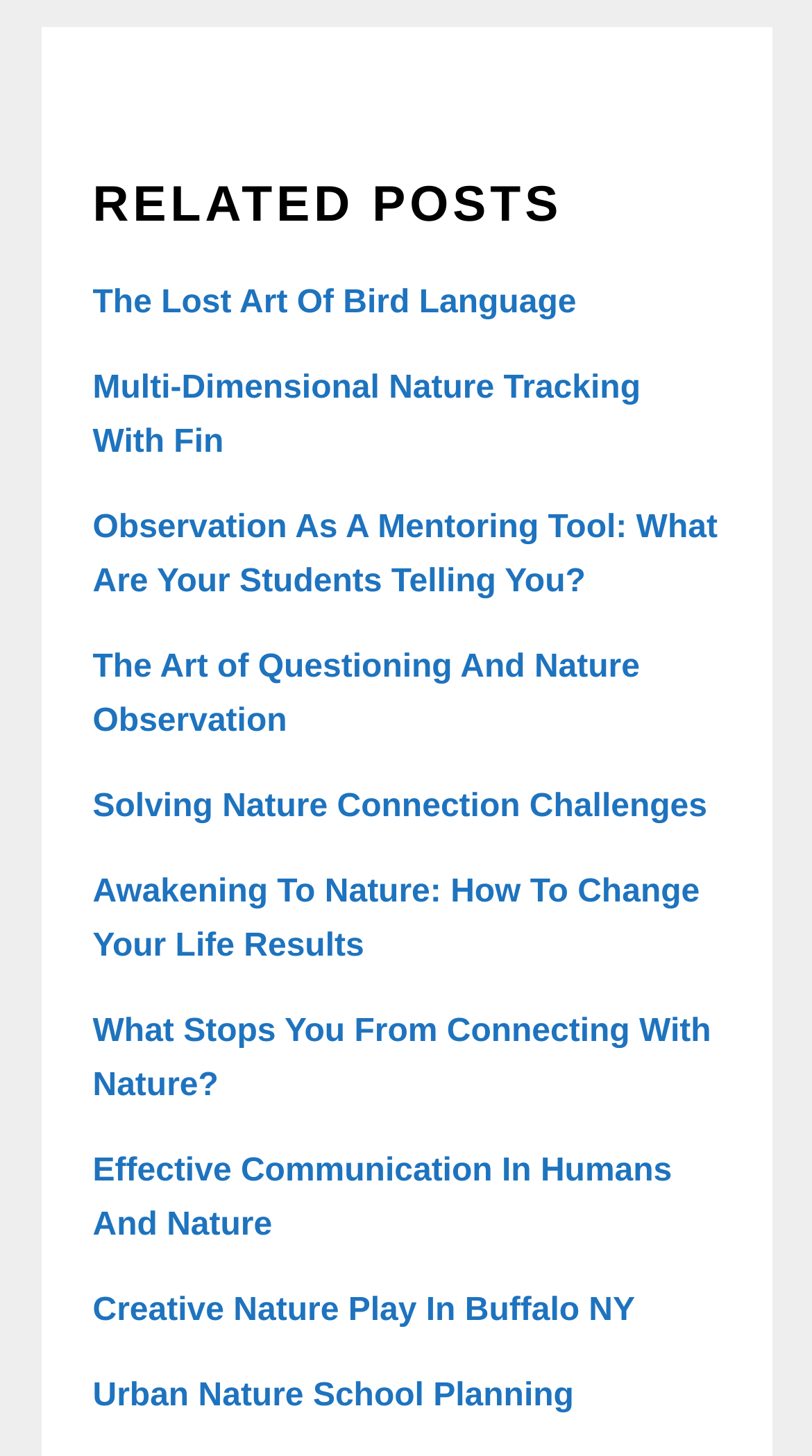Please provide the bounding box coordinates for the element that needs to be clicked to perform the instruction: "learn about 'Solving Nature Connection Challenges'". The coordinates must consist of four float numbers between 0 and 1, formatted as [left, top, right, bottom].

[0.114, 0.543, 0.871, 0.567]